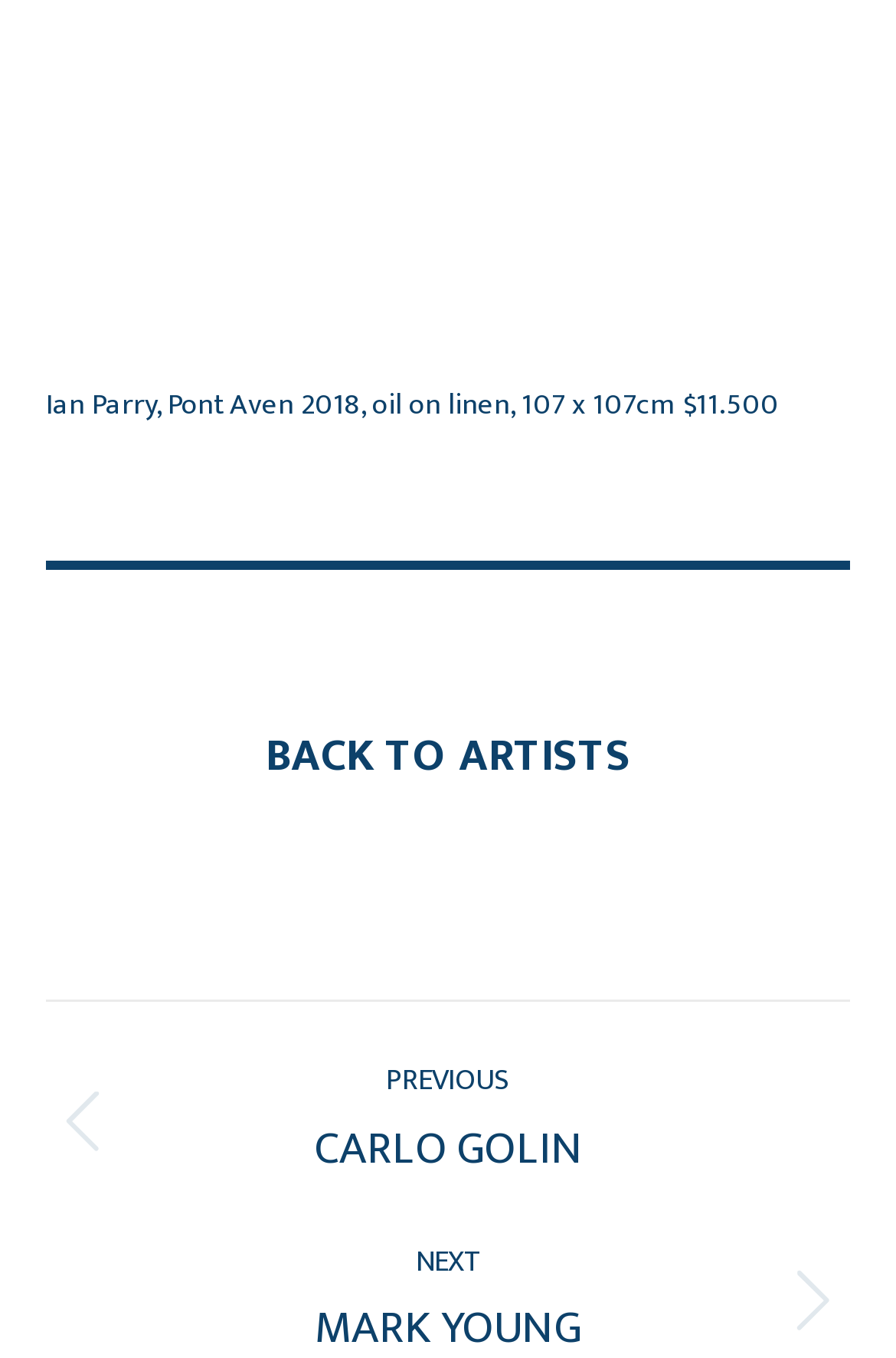Given the description: "Search", determine the bounding box coordinates of the UI element. The coordinates should be formatted as four float numbers between 0 and 1, [left, top, right, bottom].

None